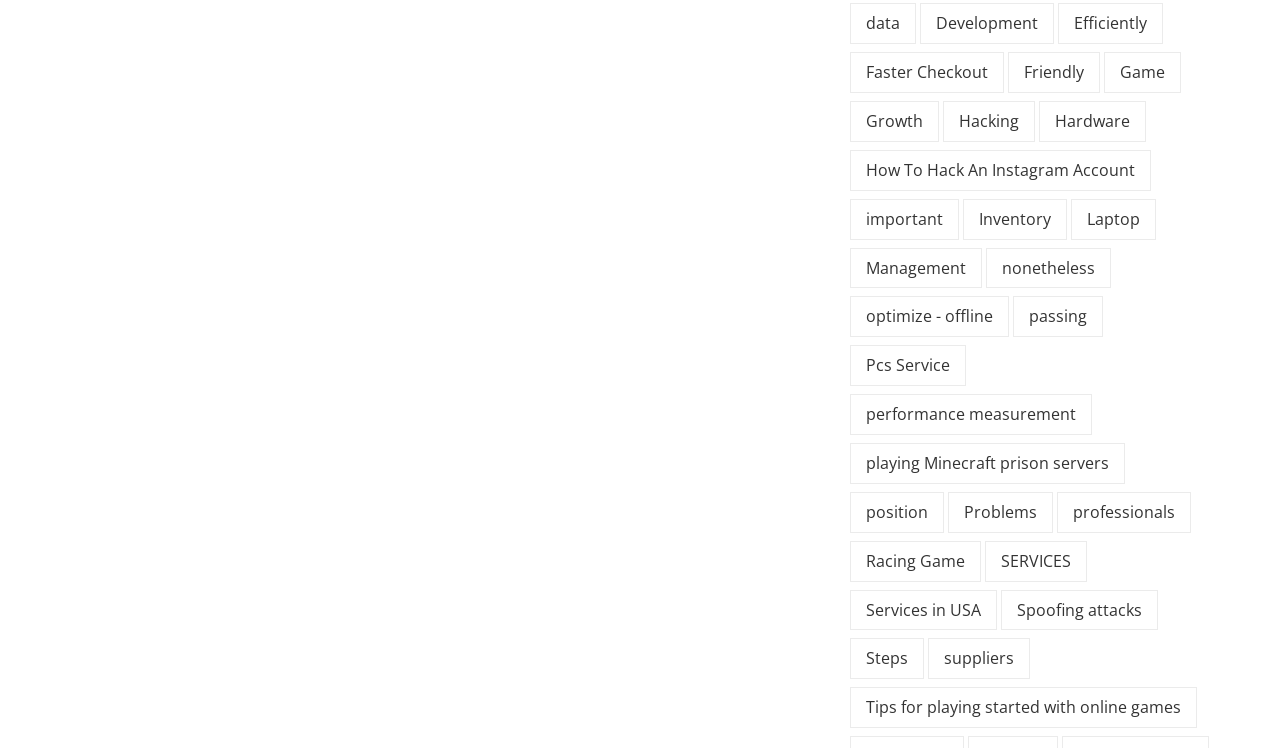Pinpoint the bounding box coordinates of the clickable element to carry out the following instruction: "Explore 'Racing Game' topic."

[0.664, 0.723, 0.766, 0.777]